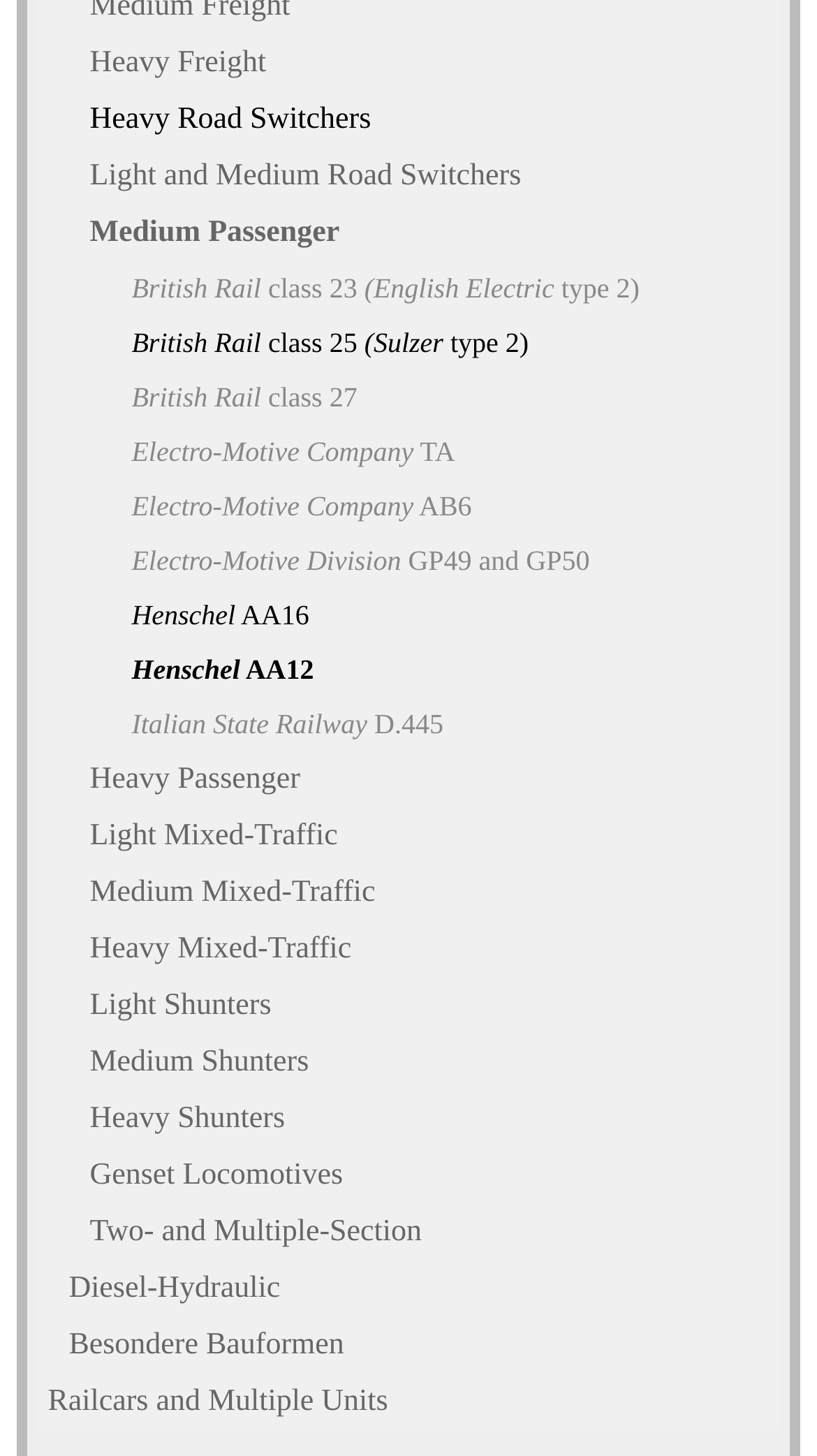Given the webpage screenshot and the description, determine the bounding box coordinates (top-left x, top-left y, bottom-right x, bottom-right y) that define the location of the UI element matching this description: Search

None